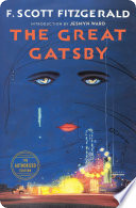Offer an in-depth description of the image shown.

The image showcases the cover of "The Great Gatsby," a classic novel written by F. Scott Fitzgerald. The design emphasizes the enigmatic gaze of a woman with striking eyes and red lips, set against a deep blue background that hints at the glamour and mystery of the Jazz Age. Beneath her, vibrant city lights and an abstract skyline suggest the opulence of the era. The title, "THE GREAT GATSBY," is prominently displayed in bold, orange text at the top, capturing the viewer's attention. An introduction by another author enhances the book's appeal, inviting readers to explore this literary masterpiece that explores themes of ambition, love, and the American Dream.